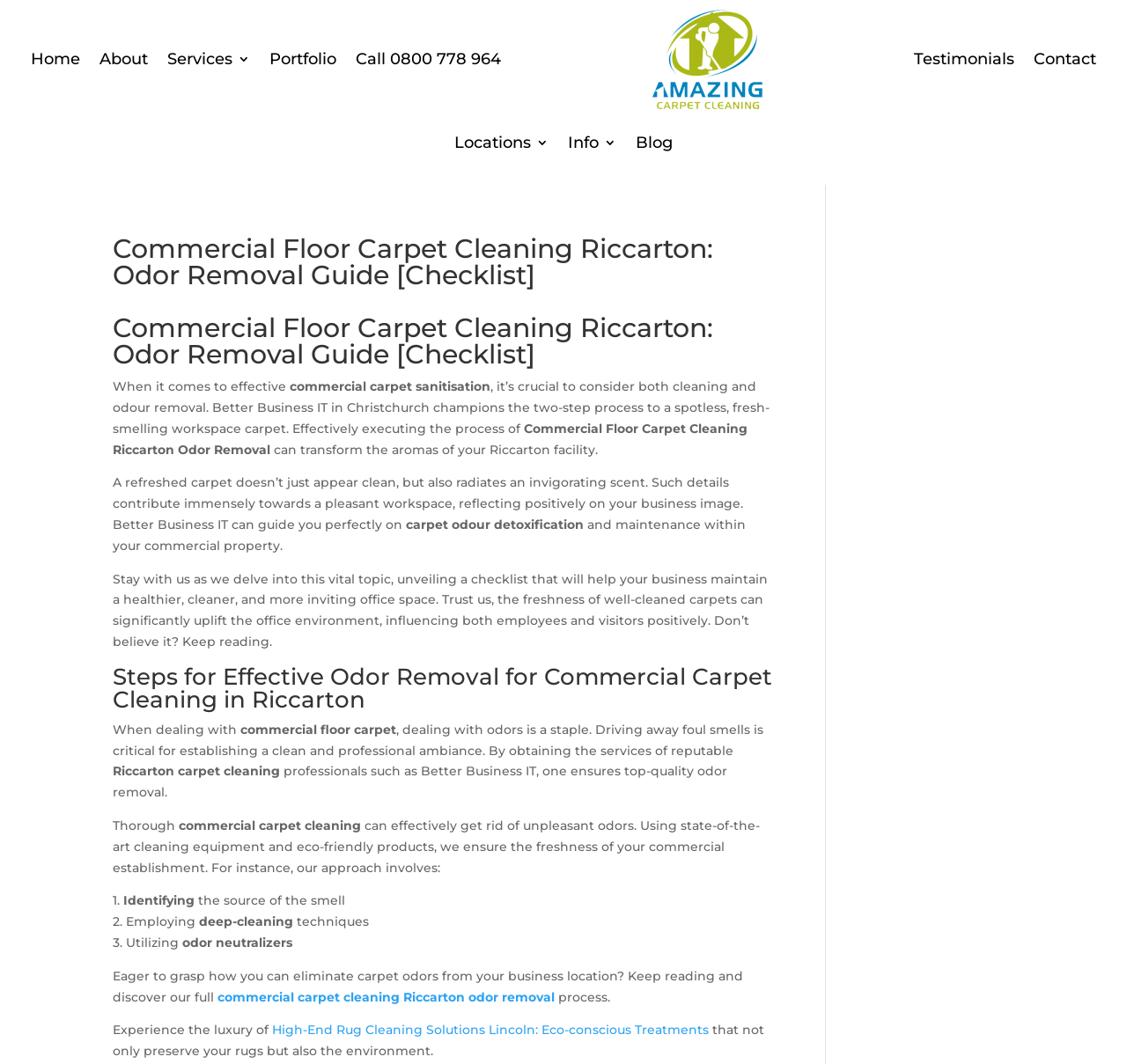Provide the bounding box coordinates for the UI element that is described by this text: "Call 0800 778 964". The coordinates should be in the form of four float numbers between 0 and 1: [left, top, right, bottom].

[0.316, 0.009, 0.445, 0.102]